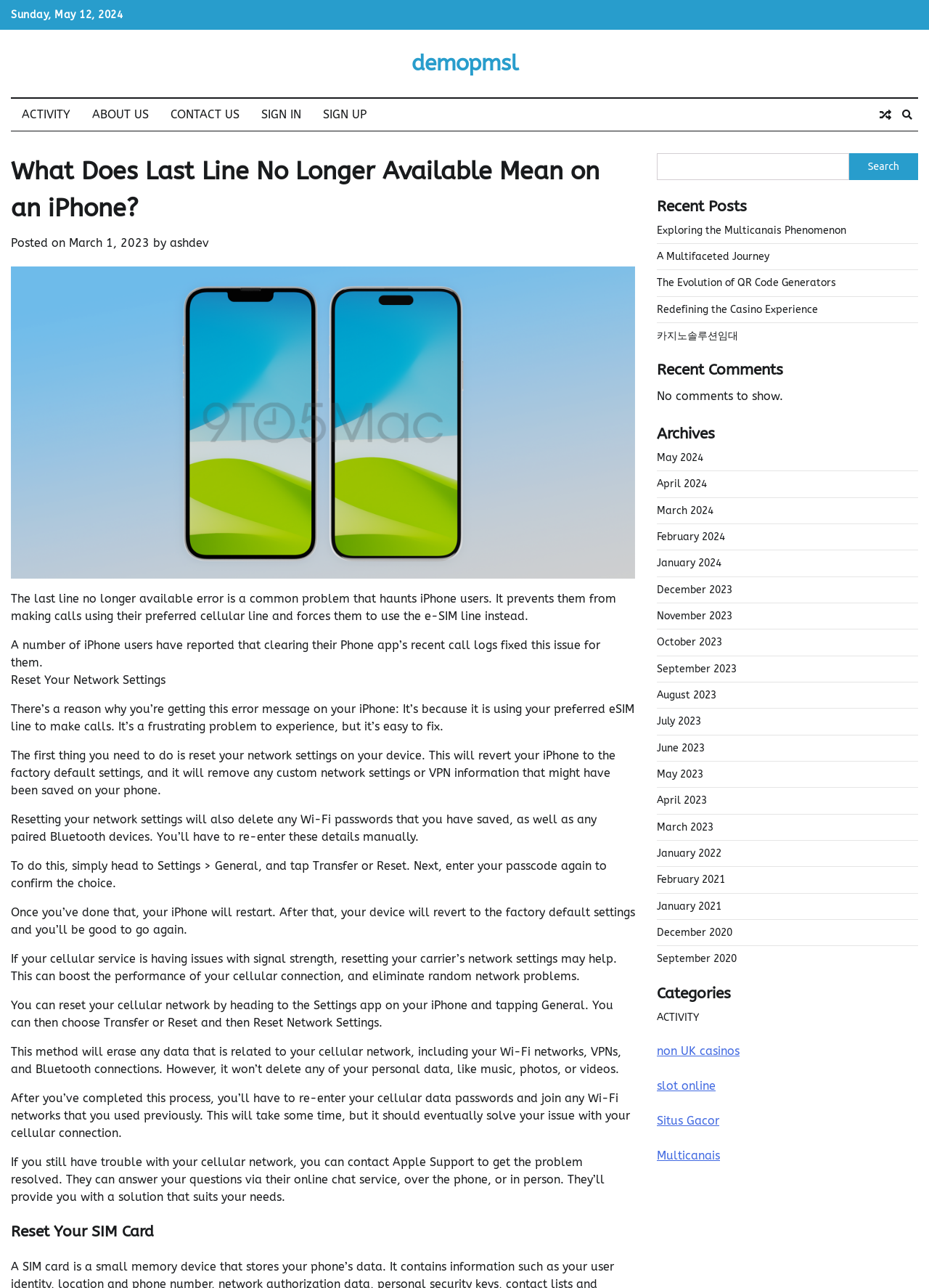Can you find the bounding box coordinates for the element to click on to achieve the instruction: "Contact us"?

[0.172, 0.077, 0.27, 0.102]